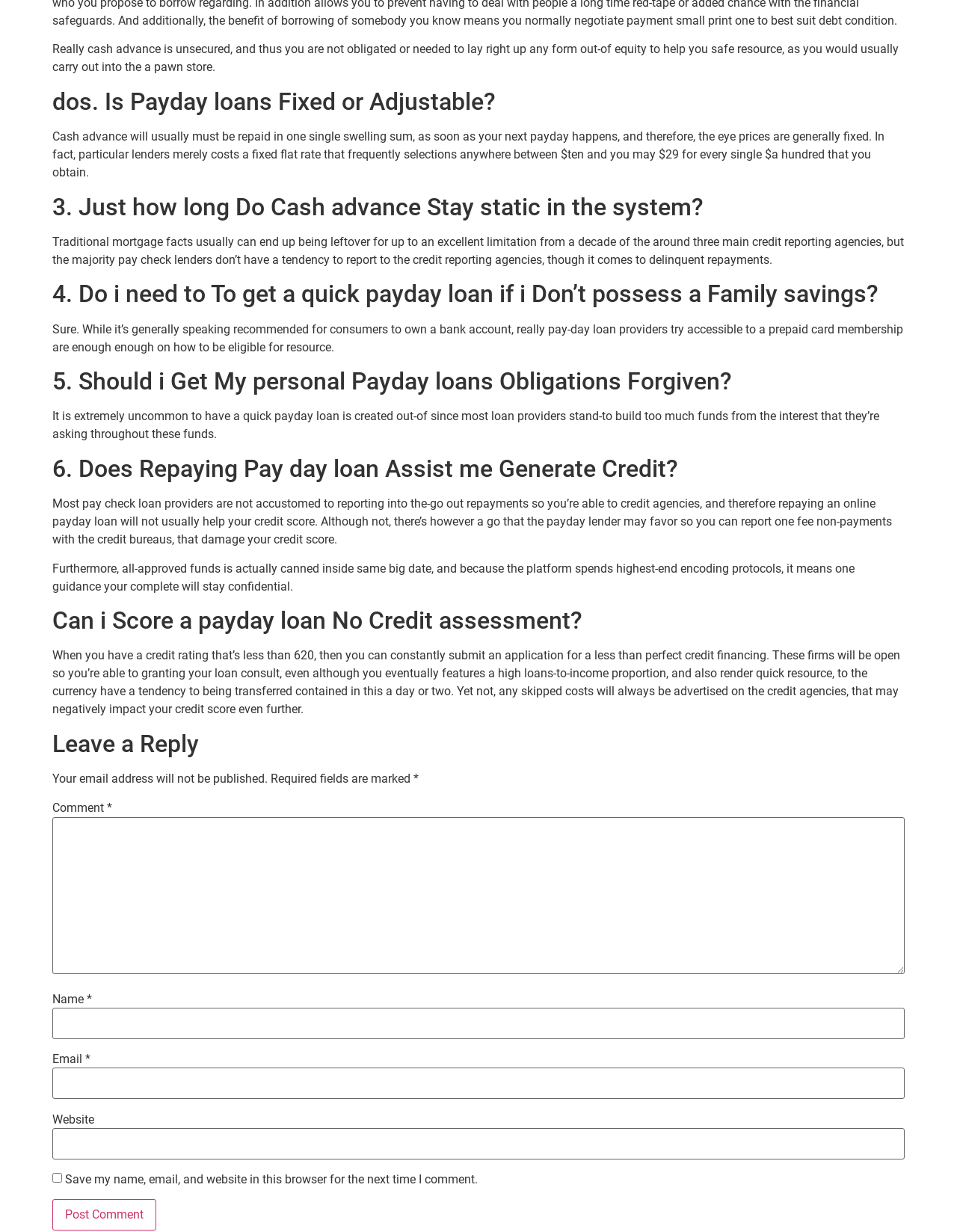Based on the element description, predict the bounding box coordinates (top-left x, top-left y, bottom-right x, bottom-right y) for the UI element in the screenshot: parent_node: Email * aria-describedby="email-notes" name="email"

[0.055, 0.867, 0.945, 0.892]